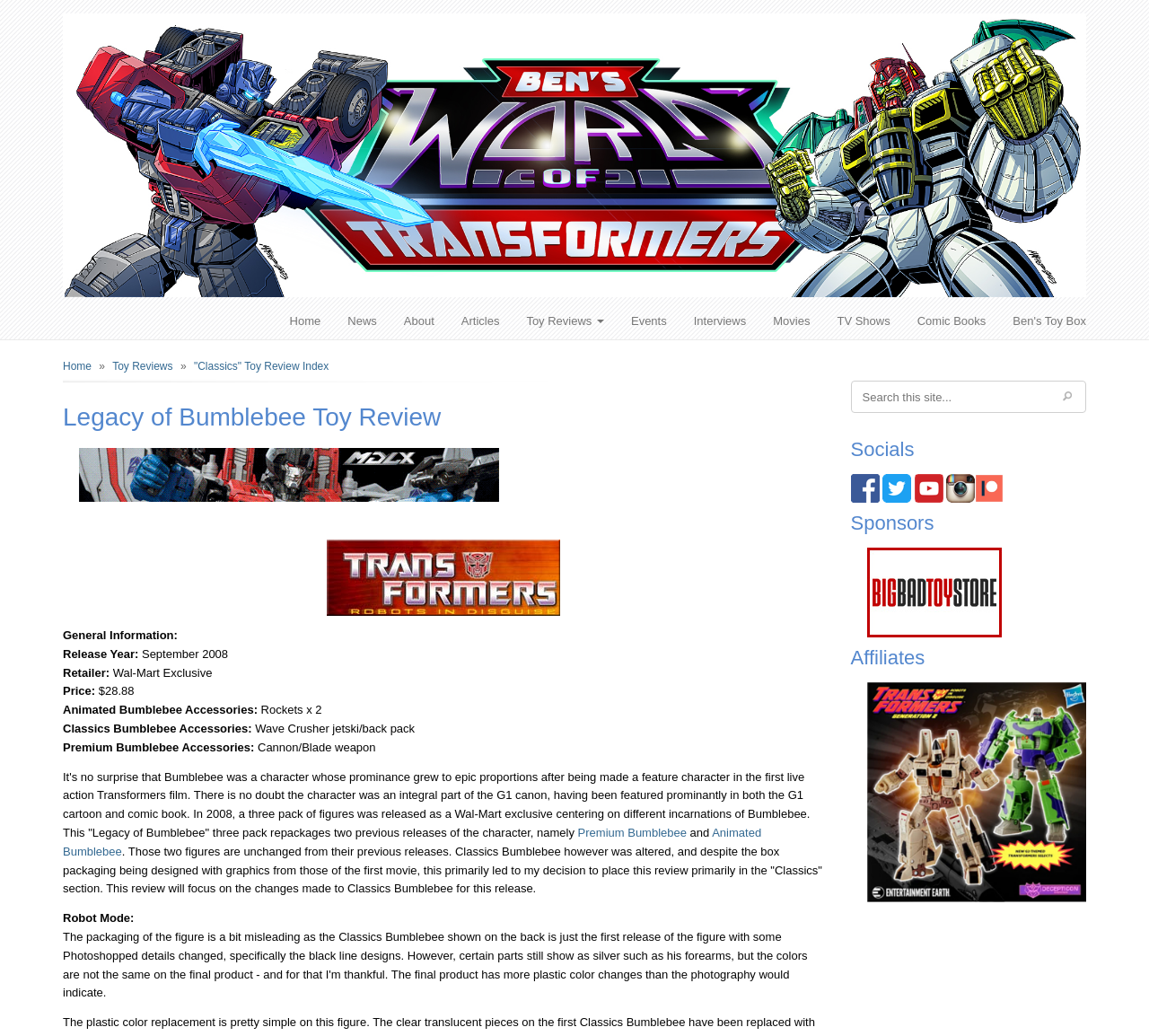How many rockets are included in the Animated Bumblebee Accessories?
Please provide a single word or phrase as your answer based on the screenshot.

2